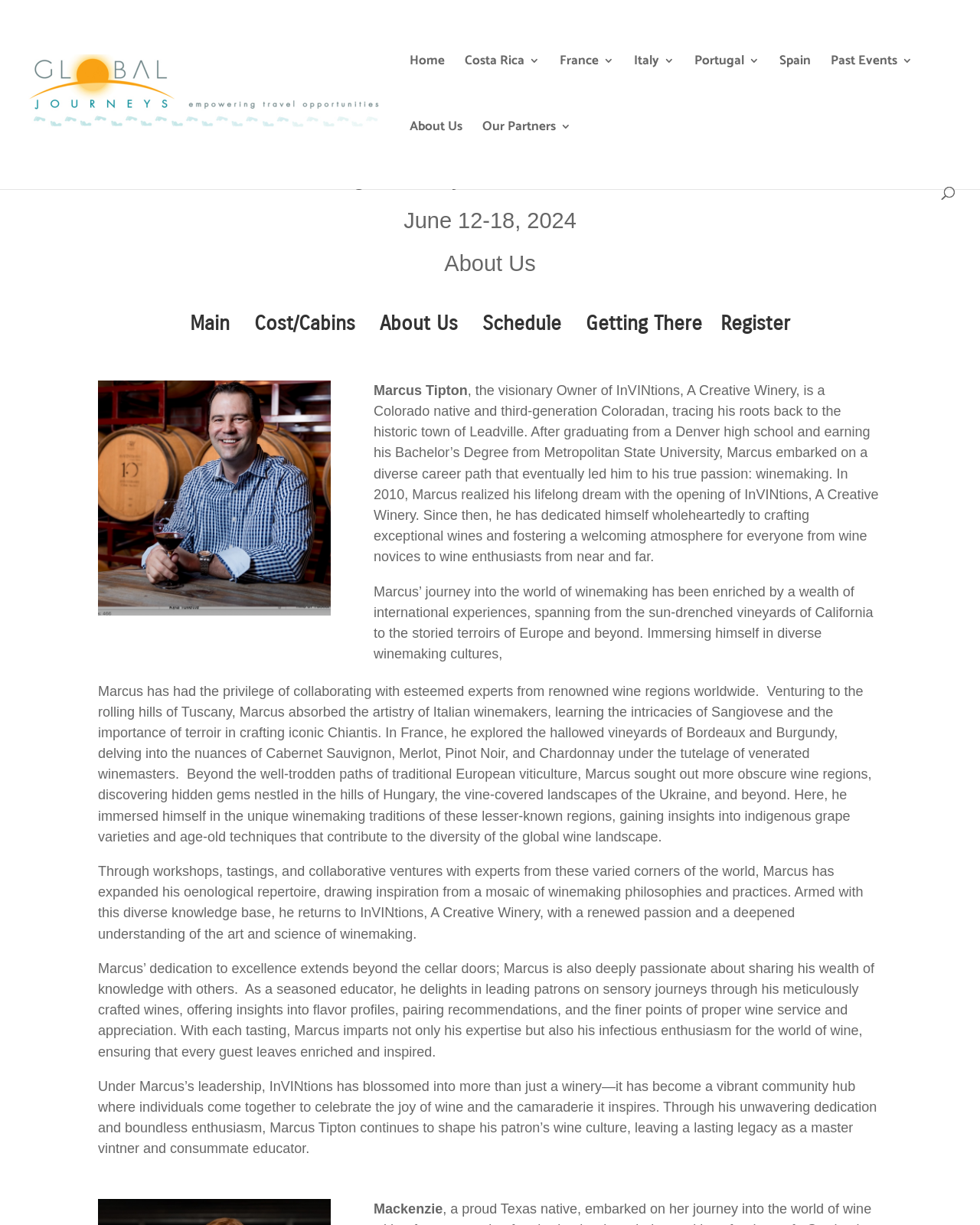Please determine the bounding box coordinates of the element to click on in order to accomplish the following task: "Click on the 'About Us' link". Ensure the coordinates are four float numbers ranging from 0 to 1, i.e., [left, top, right, bottom].

[0.418, 0.099, 0.472, 0.152]